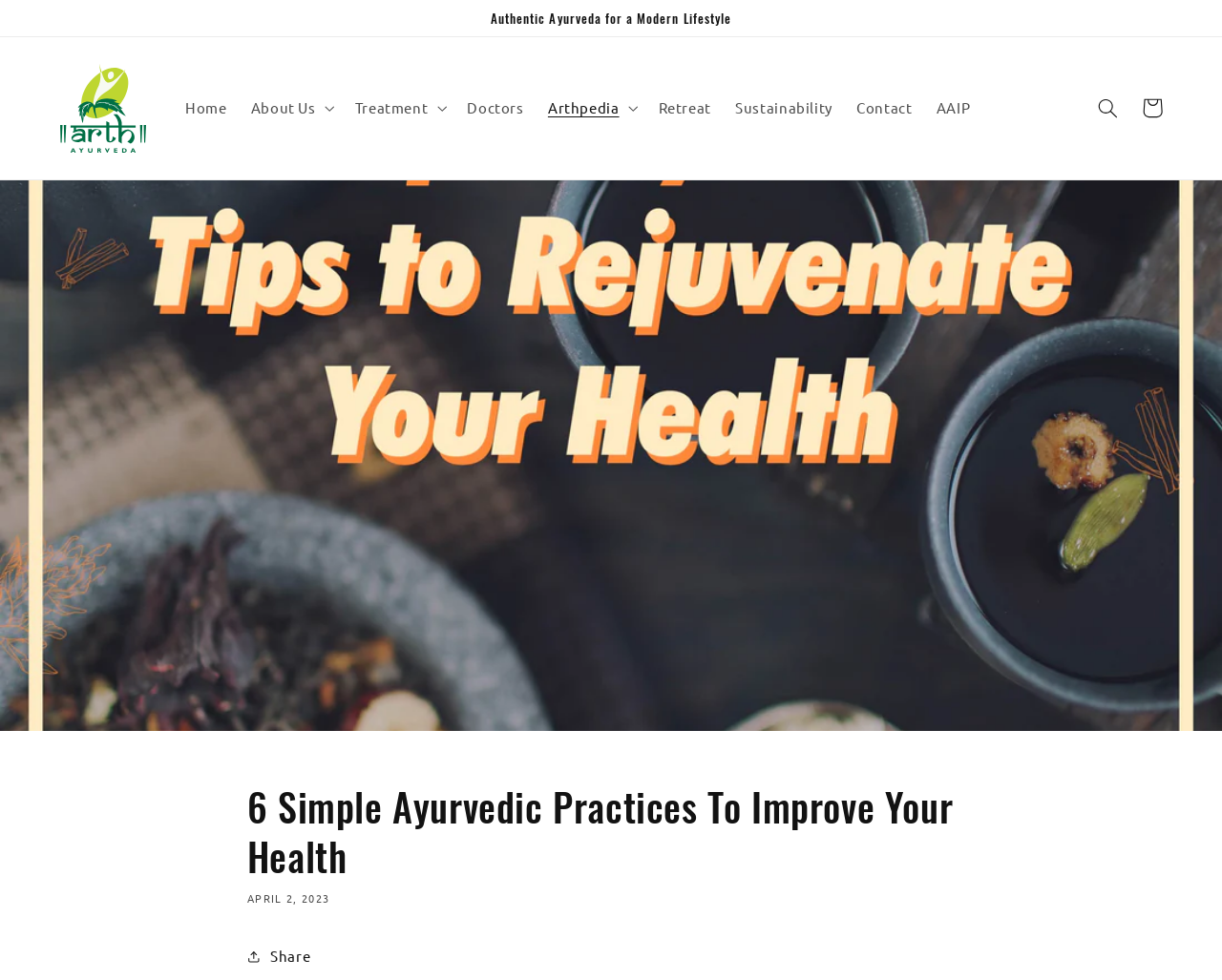Could you highlight the region that needs to be clicked to execute the instruction: "Go to the 'Home' page"?

[0.142, 0.089, 0.195, 0.132]